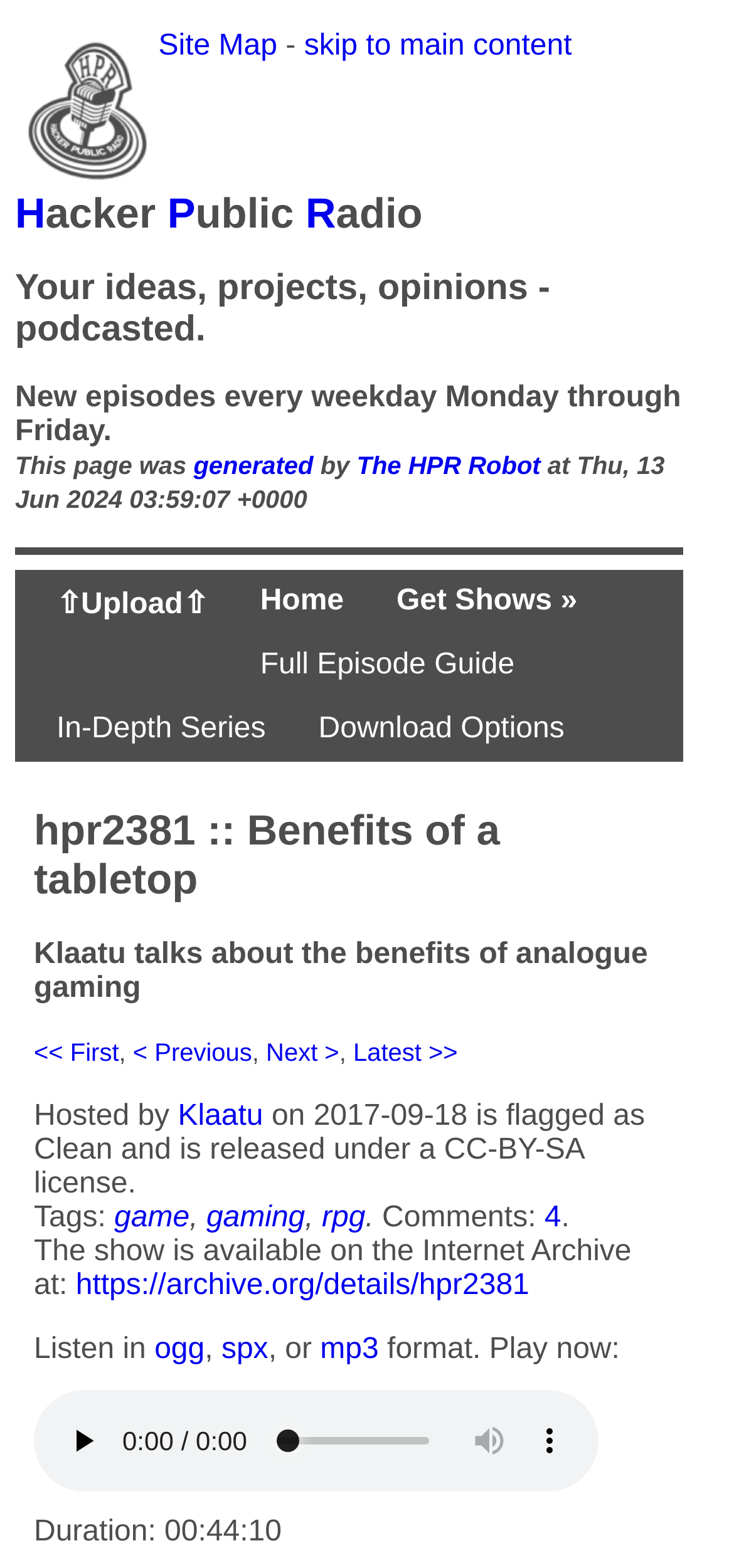Can you find and provide the main heading text of this webpage?

Hacker Public Radio